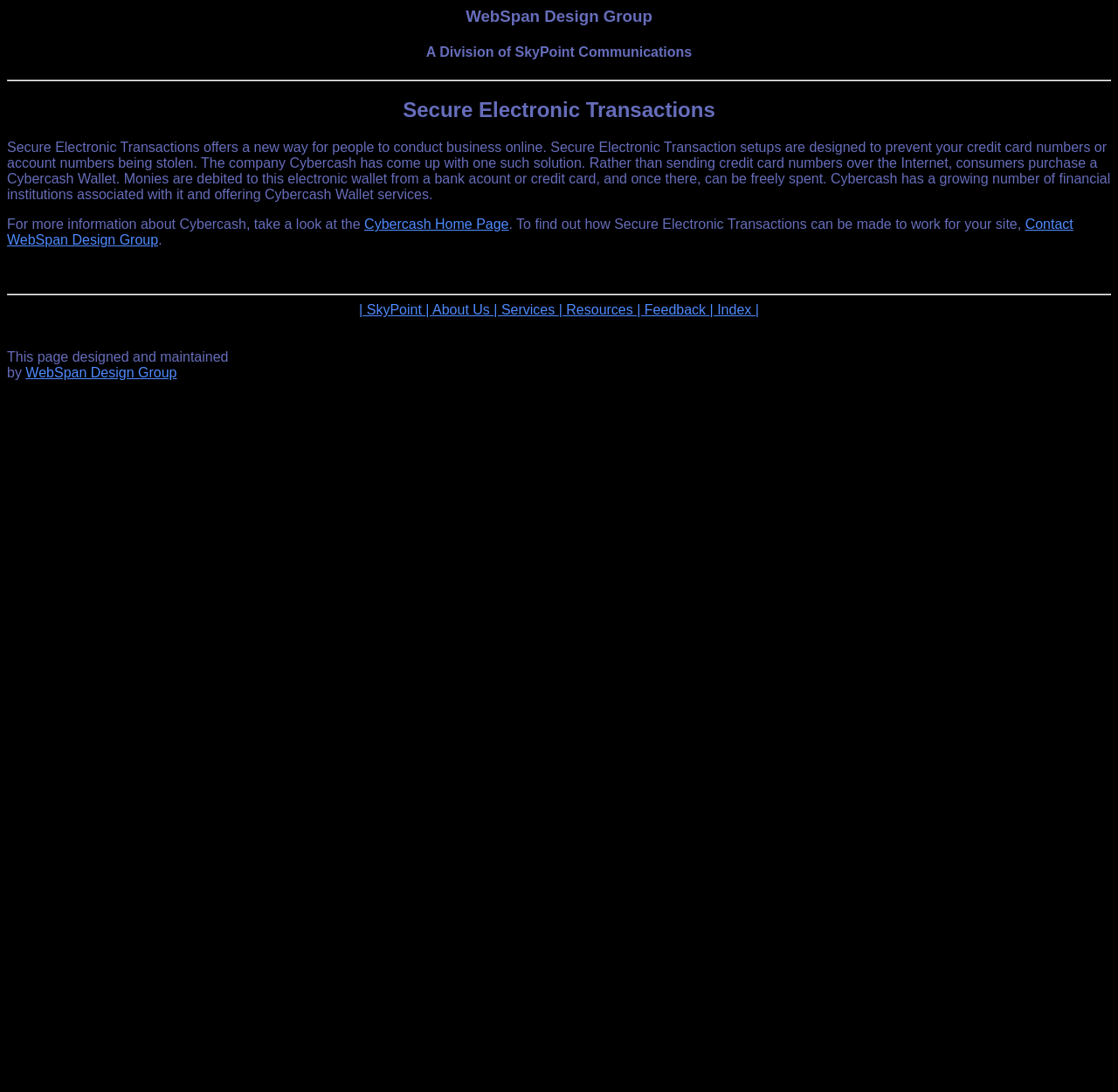Determine the bounding box coordinates of the section I need to click to execute the following instruction: "view the description of the Baram Language". Provide the coordinates as four float numbers between 0 and 1, i.e., [left, top, right, bottom].

None